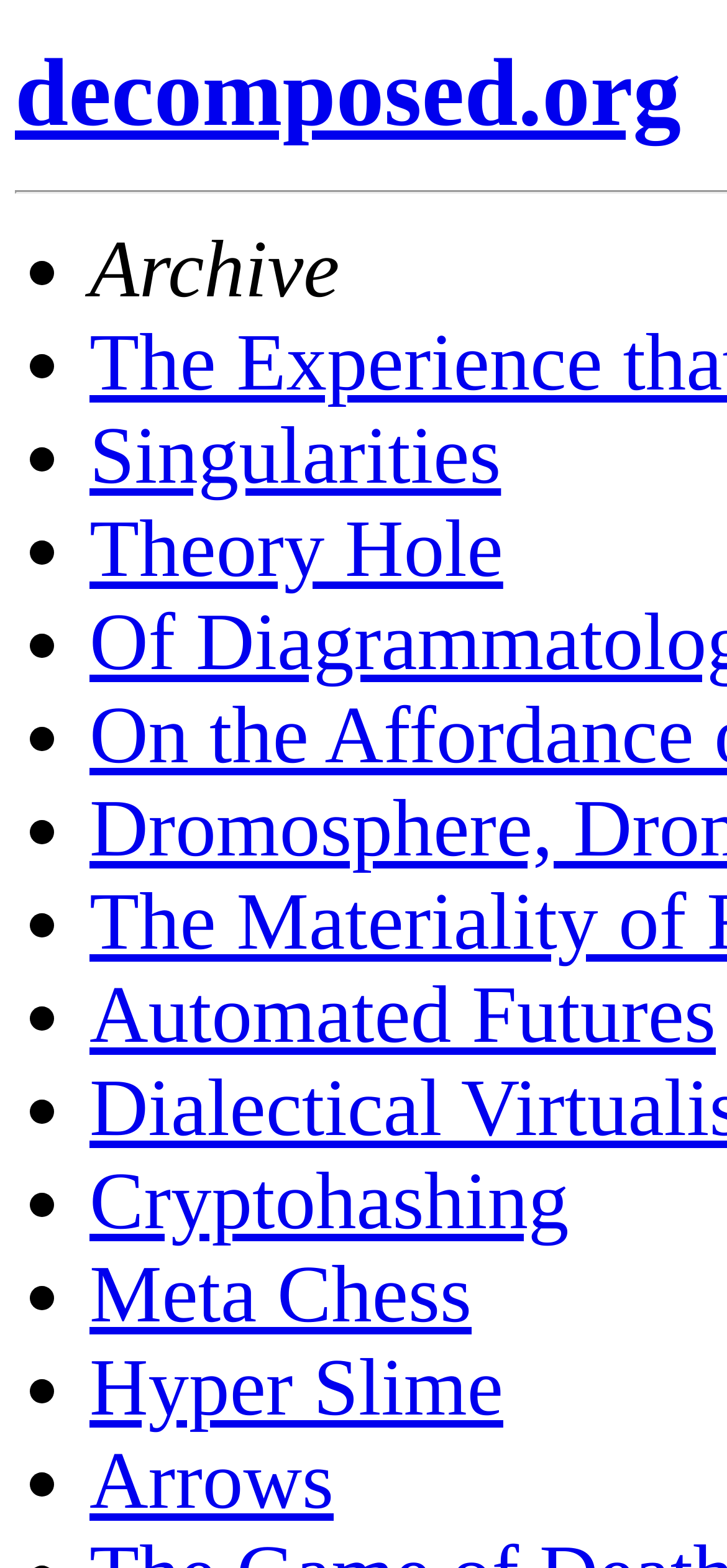Locate the UI element that matches the description Arrows in the webpage screenshot. Return the bounding box coordinates in the format (top-left x, top-left y, bottom-right x, bottom-right y), with values ranging from 0 to 1.

[0.123, 0.916, 0.459, 0.973]